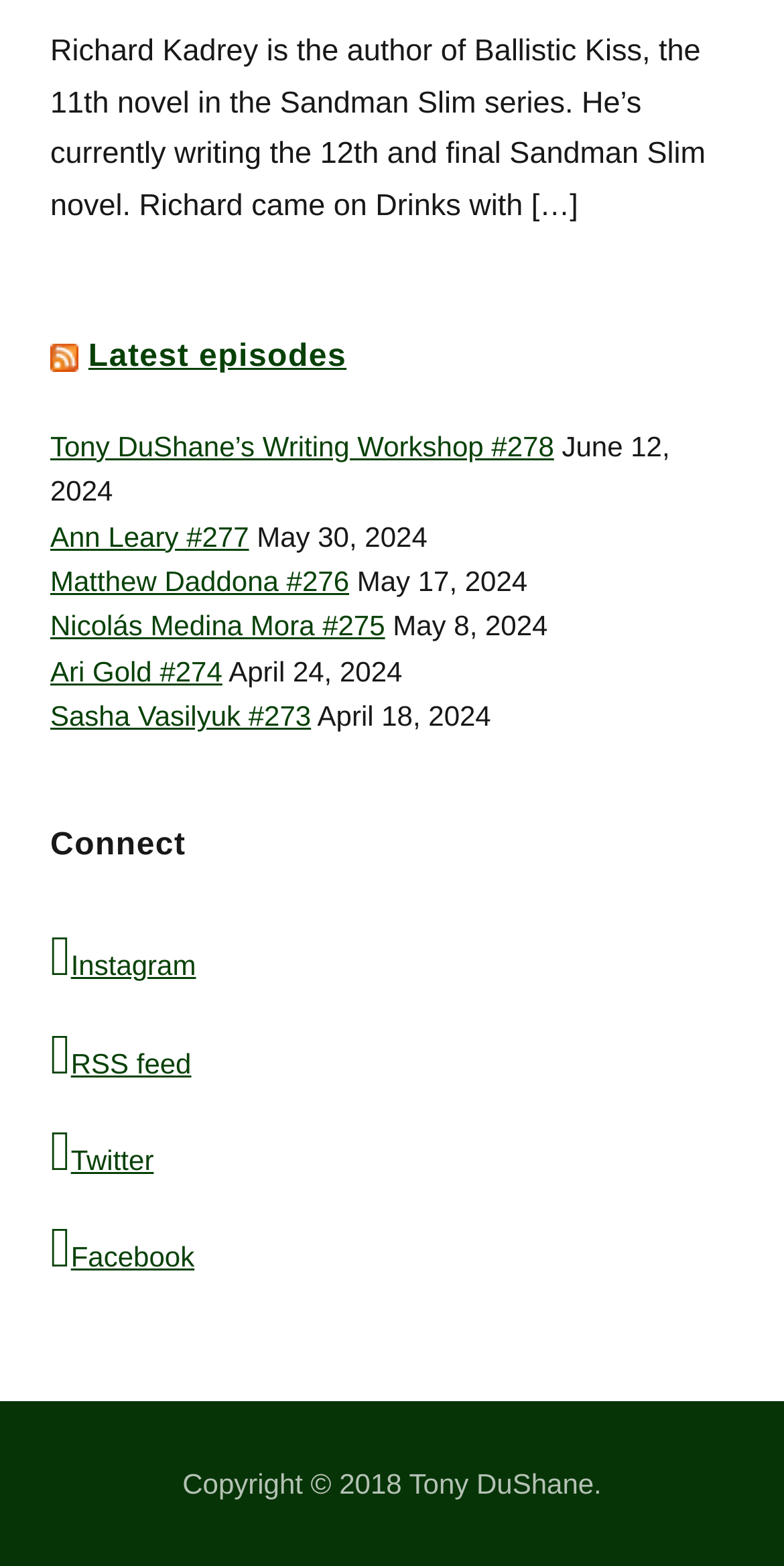Reply to the question below using a single word or brief phrase:
Who is the author of the Sandman Slim series?

Richard Kadrey